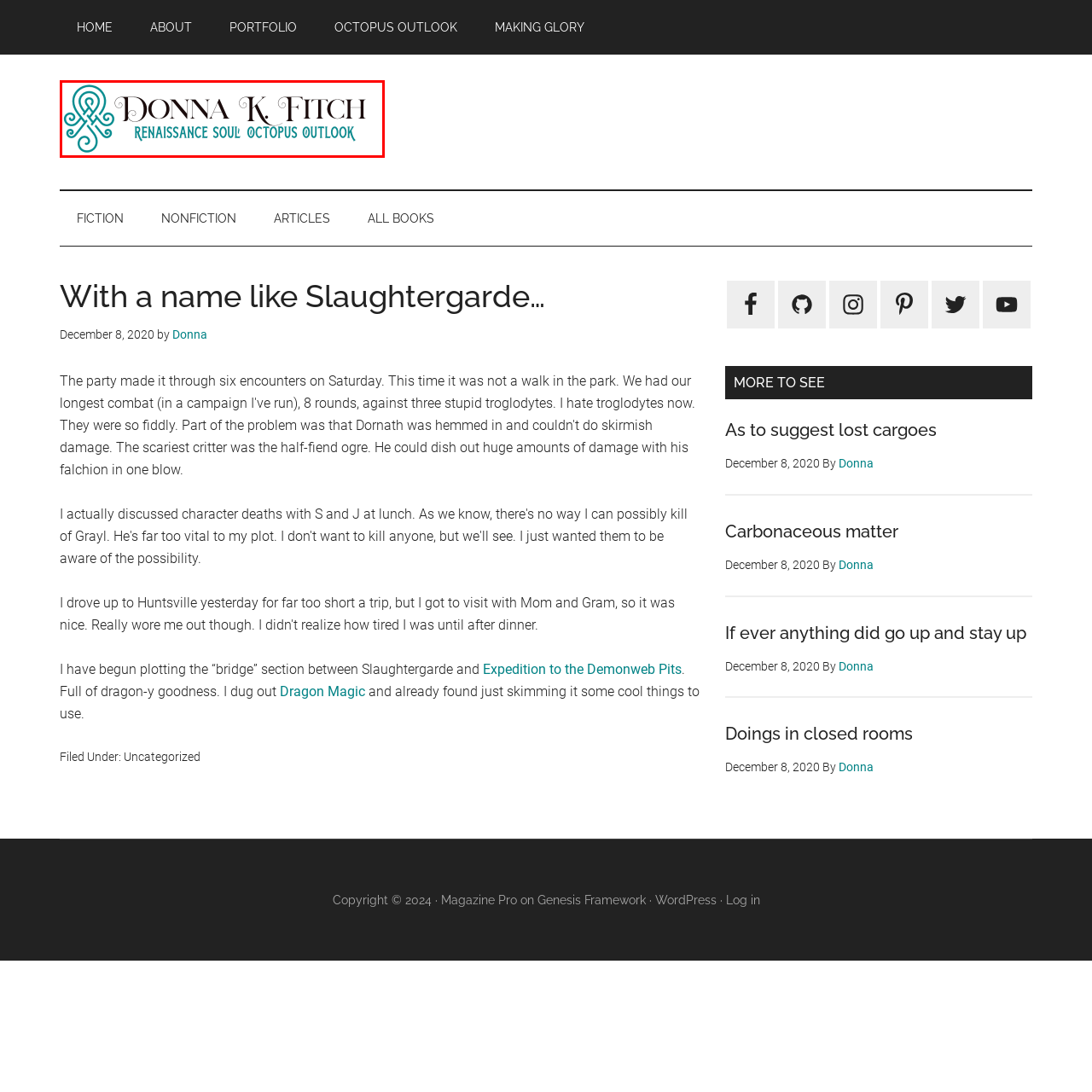Describe the features and objects visible in the red-framed section of the image in detail.

The image features the logo and branding of Donna K. Fitch, prominently showcasing her name in a stylish font alongside the tagline "Renaissance Soul, Octopus Outlook." The design incorporates intricate elements, including a decorative icon that adds a unique flair to the branding. This logo encapsulates the creative and eclectic spirit that Donna K. Fitch embodies, suggesting a blend of artistic and multifaceted perspectives. The overall aesthetic conveys both professionalism and a whimsical approach, aligning with her identity as a writer and creative thinker.